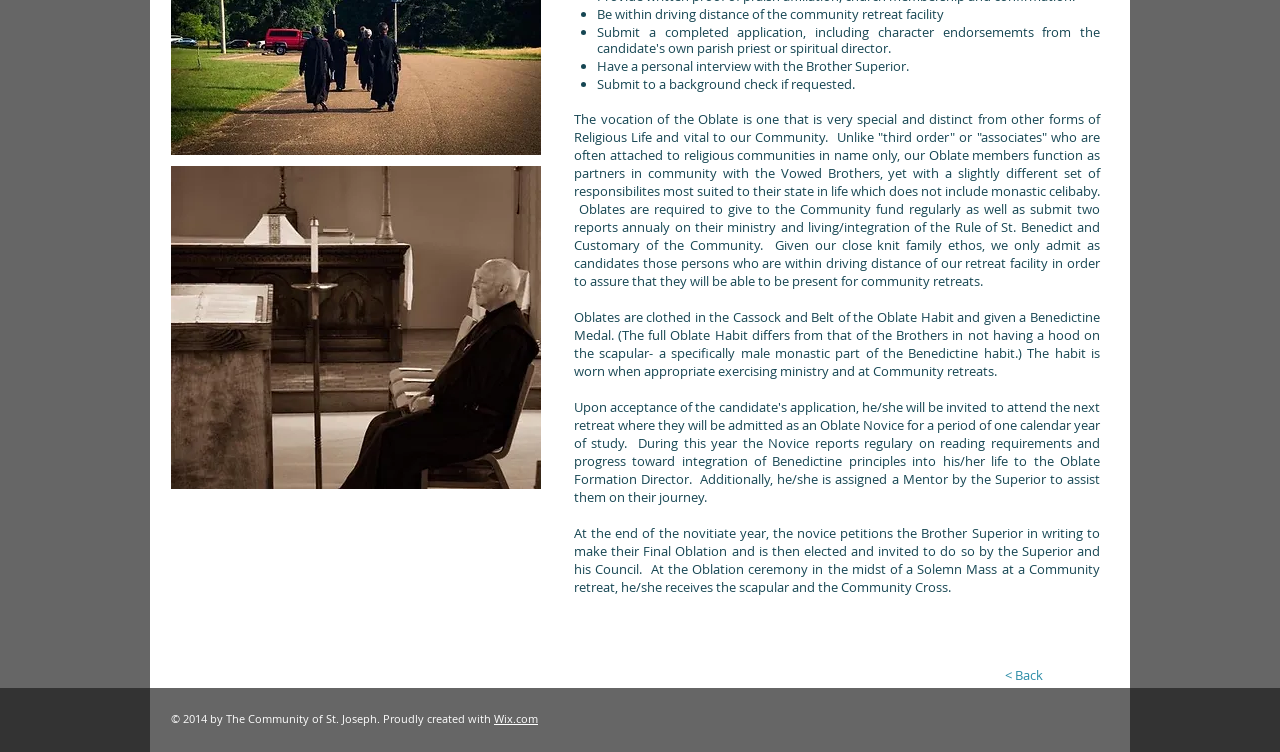Identify the bounding box coordinates for the UI element described as: "Wix.com". The coordinates should be provided as four floats between 0 and 1: [left, top, right, bottom].

[0.386, 0.946, 0.42, 0.965]